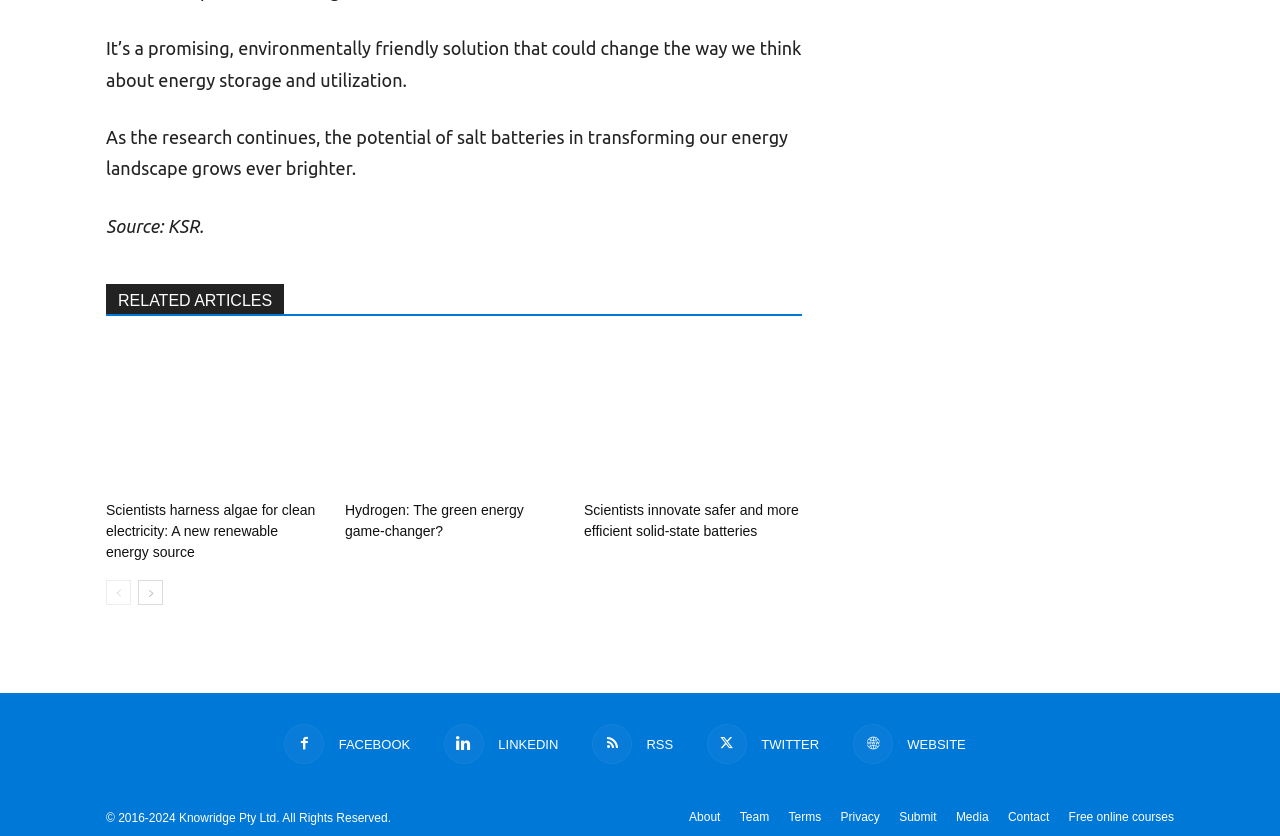Extract the bounding box coordinates for the UI element described as: "RELATED ARTICLES".

[0.083, 0.34, 0.222, 0.376]